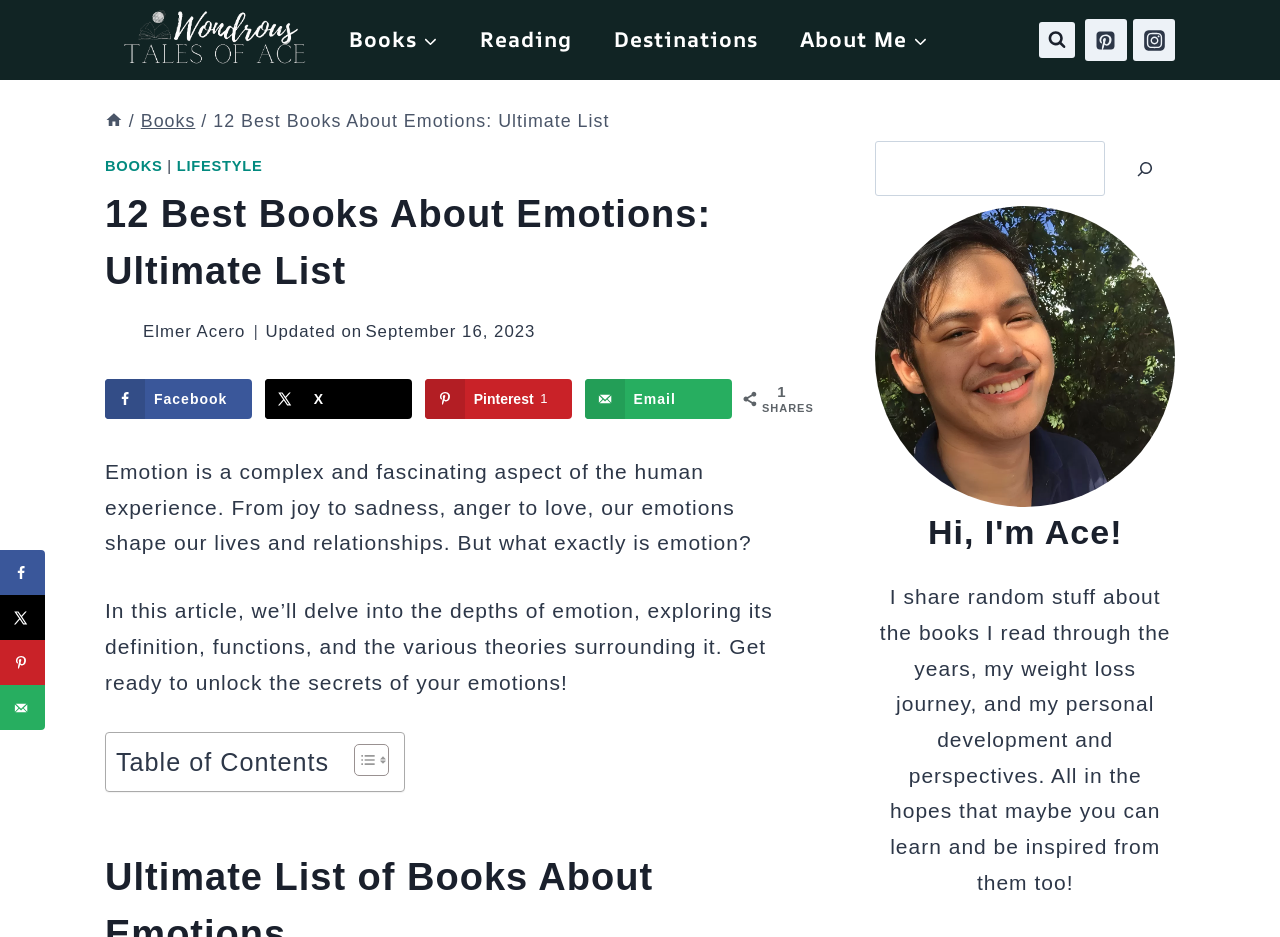Find the bounding box coordinates of the element I should click to carry out the following instruction: "Inquire about tungsten carbide flat".

None